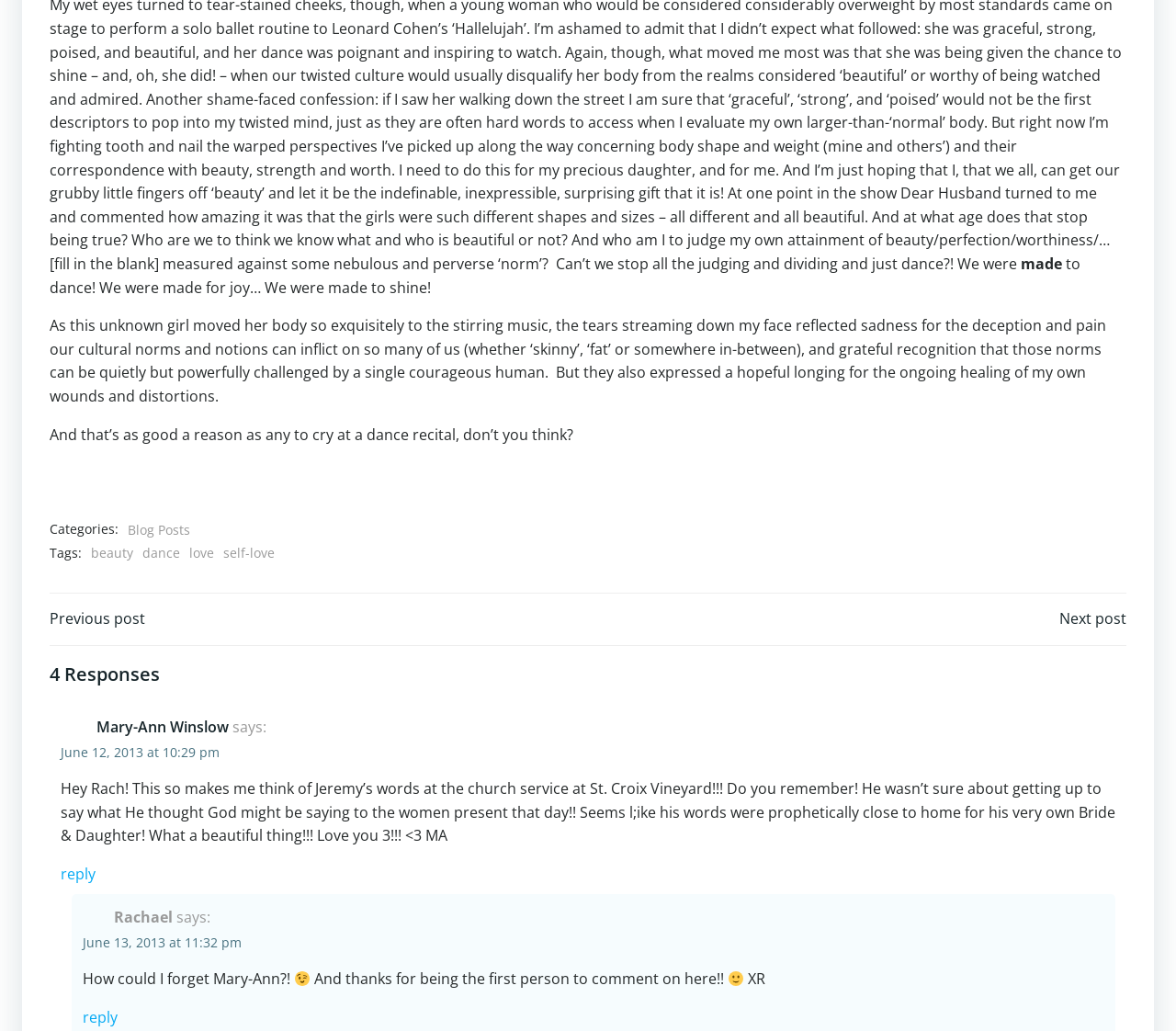Please answer the following question as detailed as possible based on the image: 
What is the main theme of this blog post?

The main theme of this blog post can be inferred from the text content, which talks about a girl dancing and the emotions it evokes. The text also mentions cultural norms and notions that can inflict pain on individuals, and the importance of self-love. Therefore, the main theme of this blog post is dance and self-love.